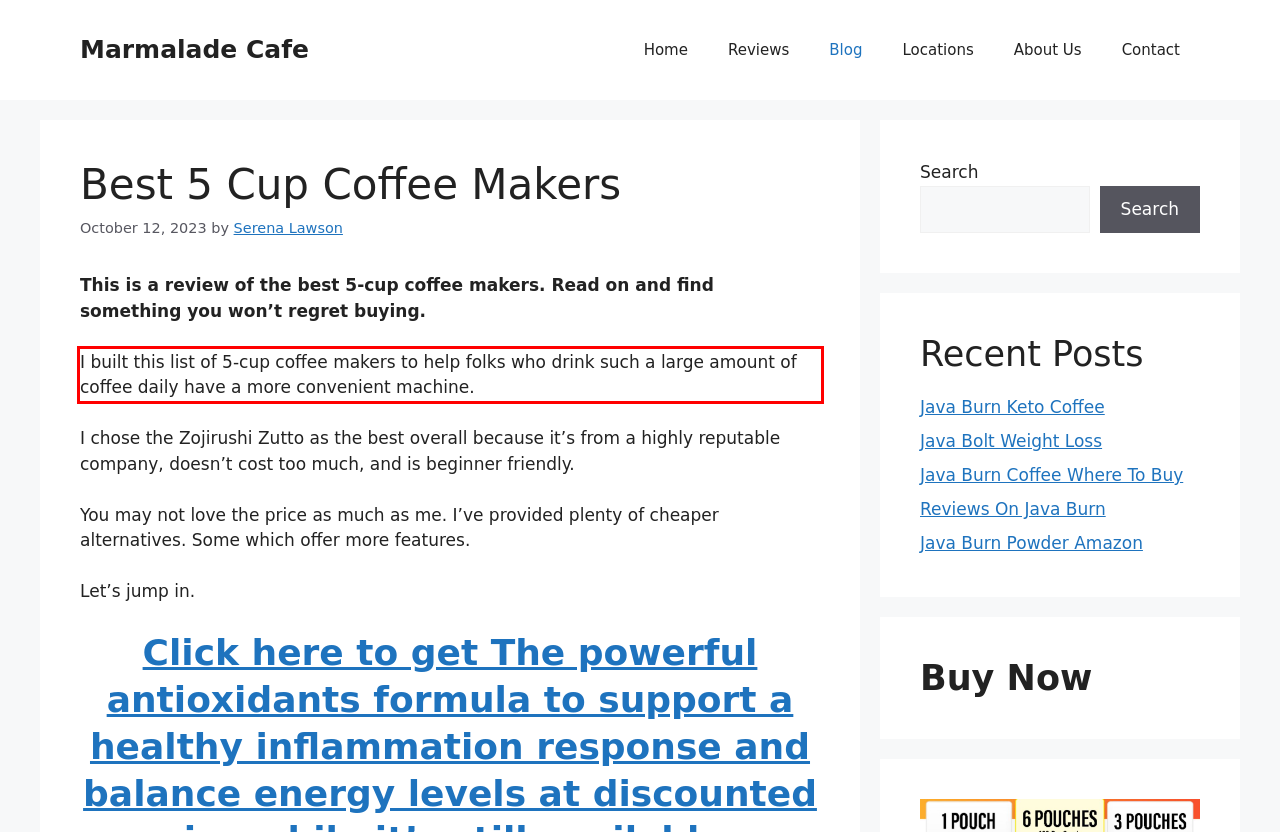Within the screenshot of a webpage, identify the red bounding box and perform OCR to capture the text content it contains.

I built this list of 5-cup coffee makers to help folks who drink such a large amount of coffee daily have a more convenient machine.